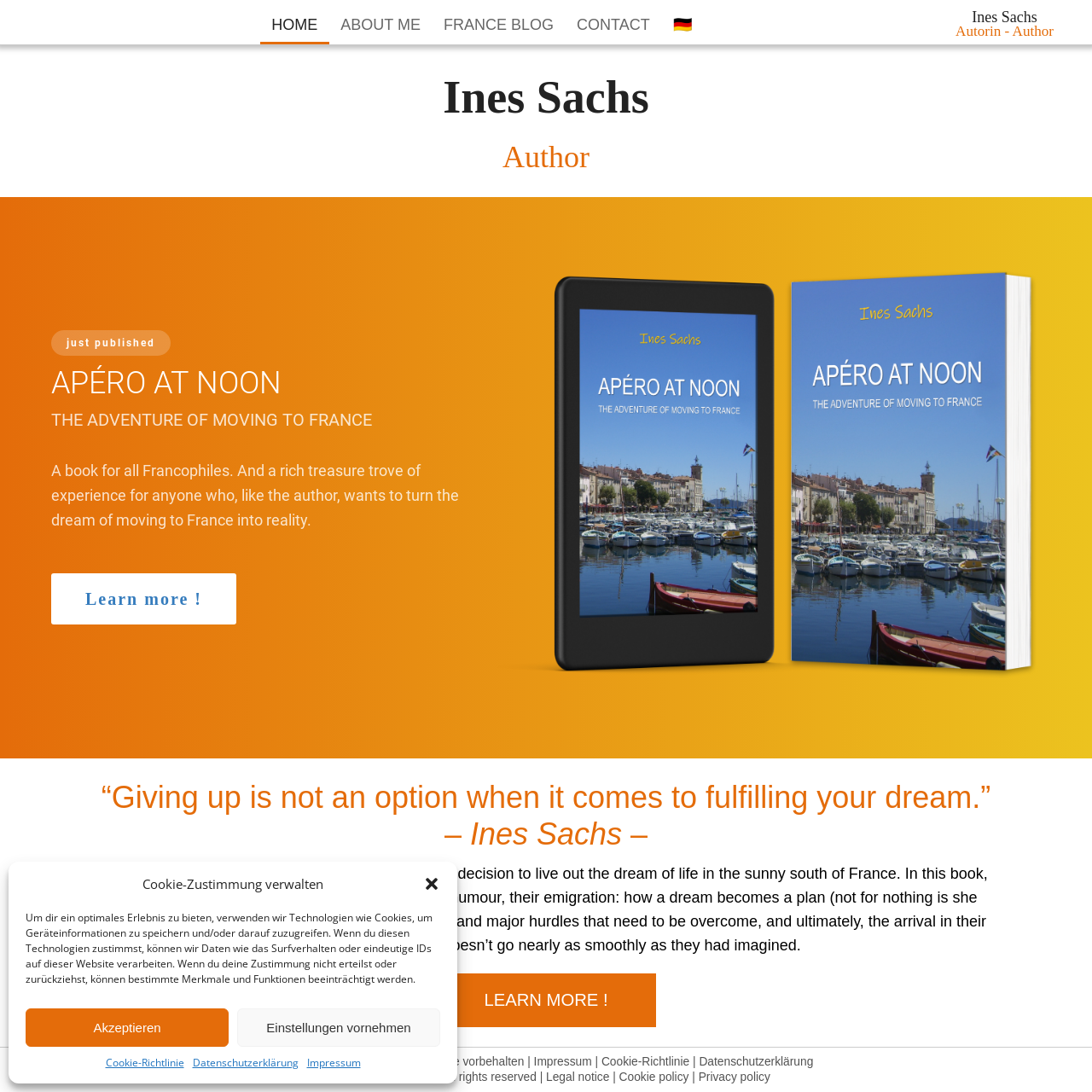Based on what you see in the screenshot, provide a thorough answer to this question: What is the title of the book?

The title of the book is APÉRO AT NOON, which is mentioned in the heading element with the text 'APÉRO AT NOON' and also in the image element with the text 'Apéro at Noon - The Adventure of Moving to France (eBook and softcover)'.